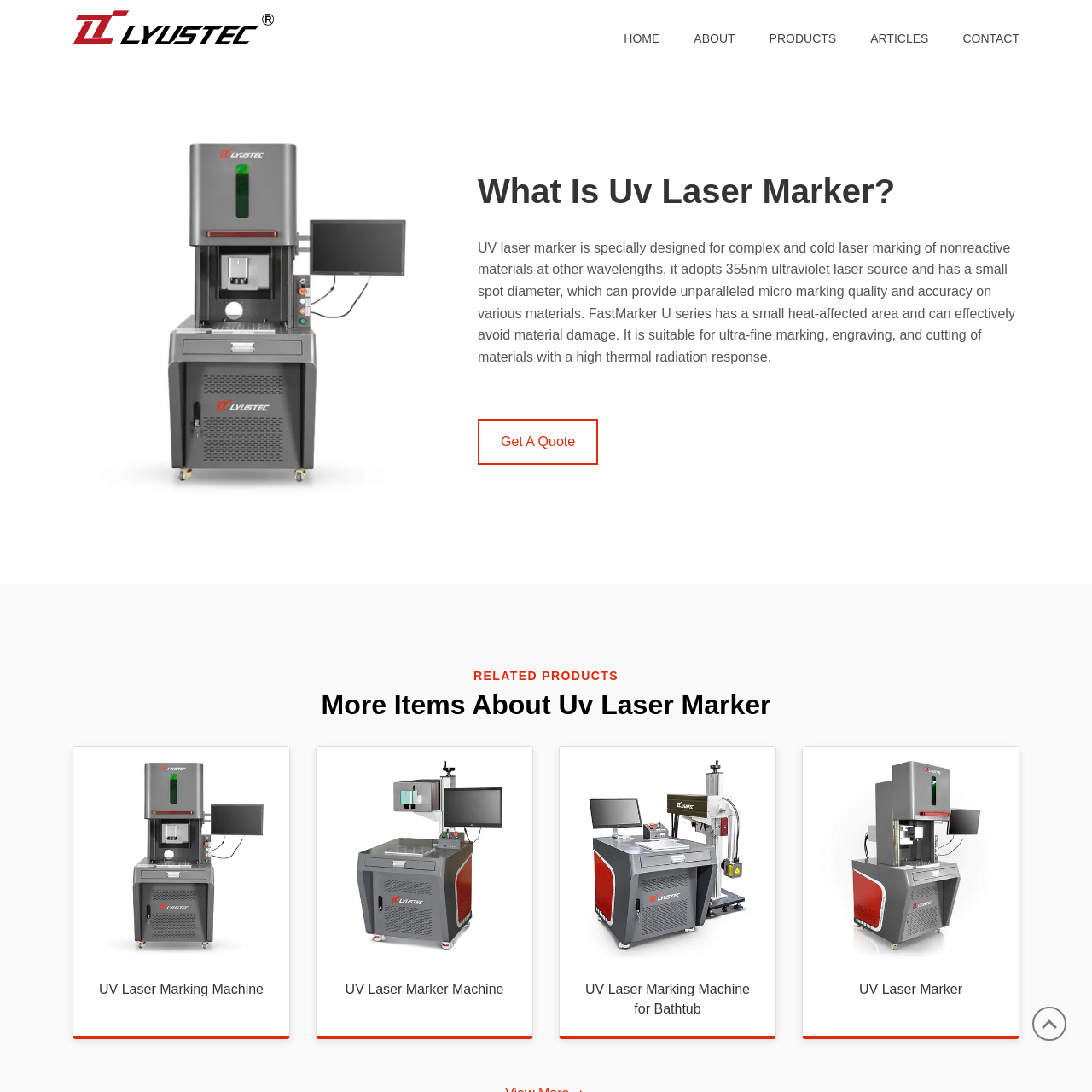Focus on the picture inside the red-framed area and provide a one-word or short phrase response to the following question:
What is the primary advantage of the machine's compact design?

Heat sensitivity